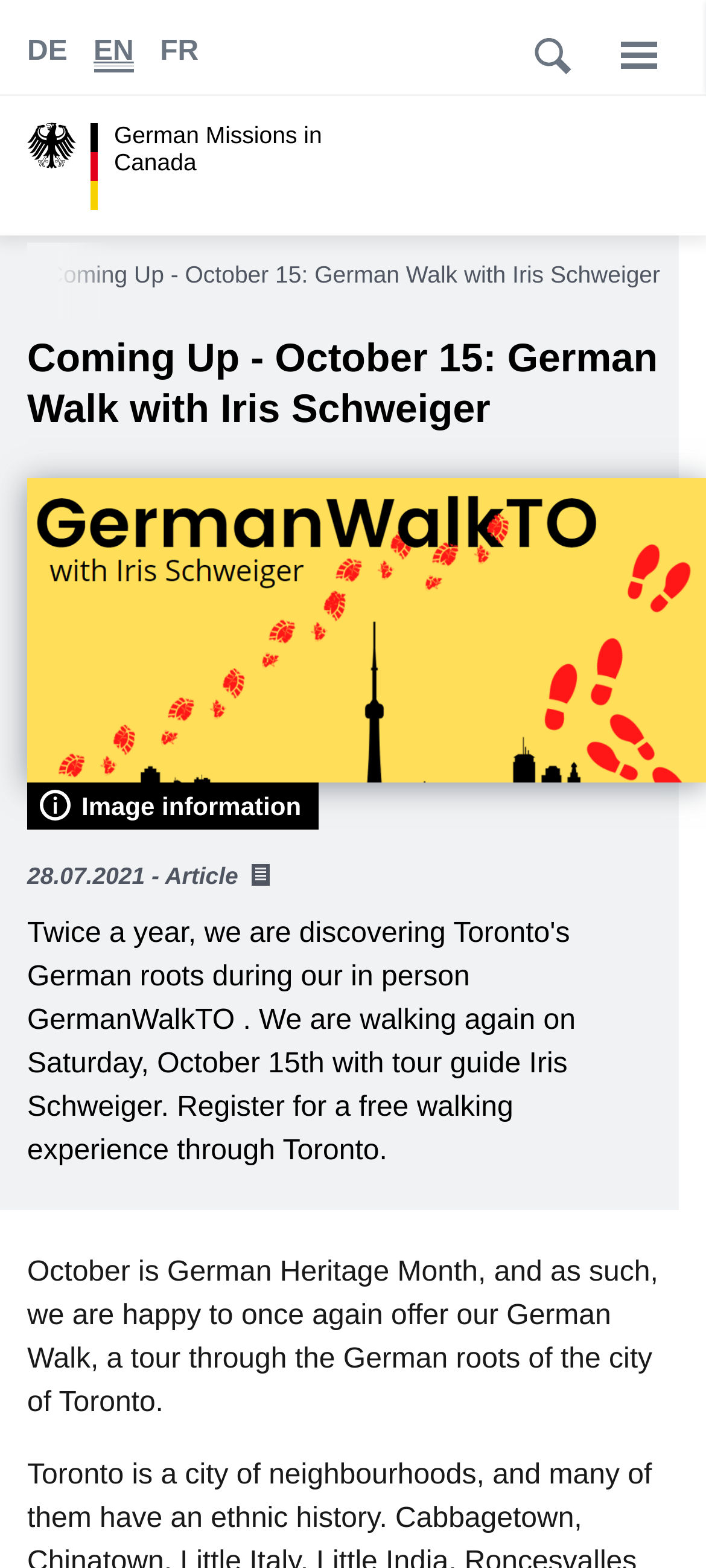Use the information in the screenshot to answer the question comprehensively: What is the language of the current webpage?

I determined the language of the current webpage by looking at the language options provided at the top of the page, which are 'Deutsch', 'EN', and 'Français'. Since 'EN' is not highlighted, I assumed the current language is English.